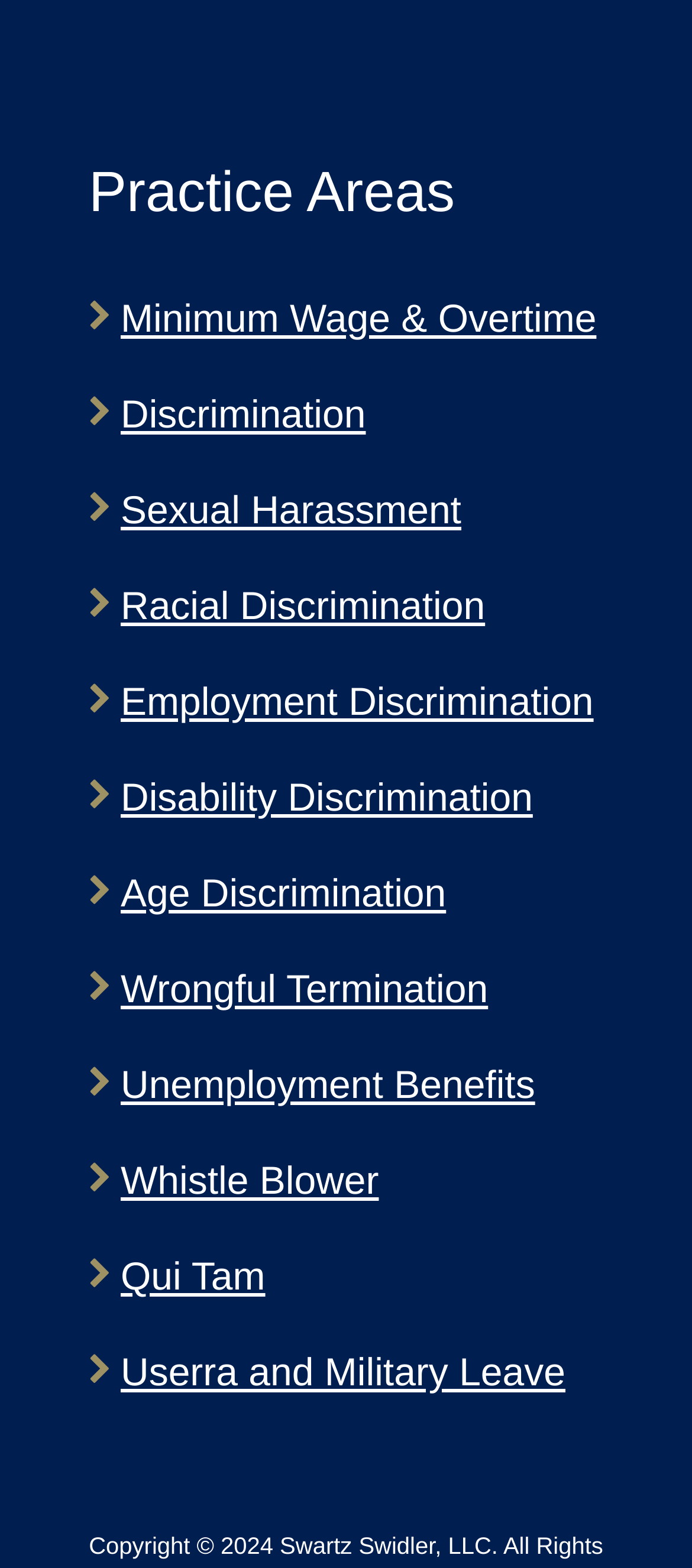Determine the bounding box coordinates of the region I should click to achieve the following instruction: "Read about Unemployment Benefits". Ensure the bounding box coordinates are four float numbers between 0 and 1, i.e., [left, top, right, bottom].

[0.174, 0.678, 0.773, 0.706]